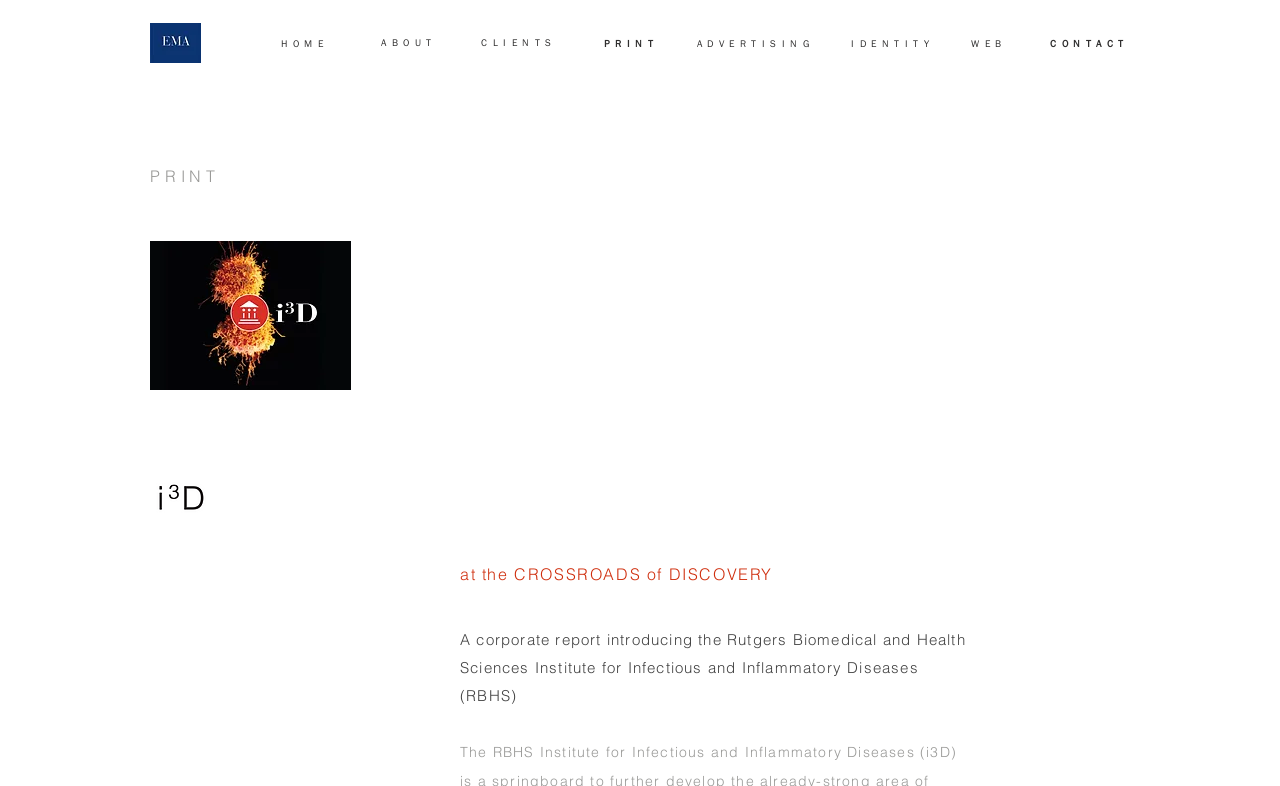Identify the coordinates of the bounding box for the element that must be clicked to accomplish the instruction: "Click the Post Comment button".

None